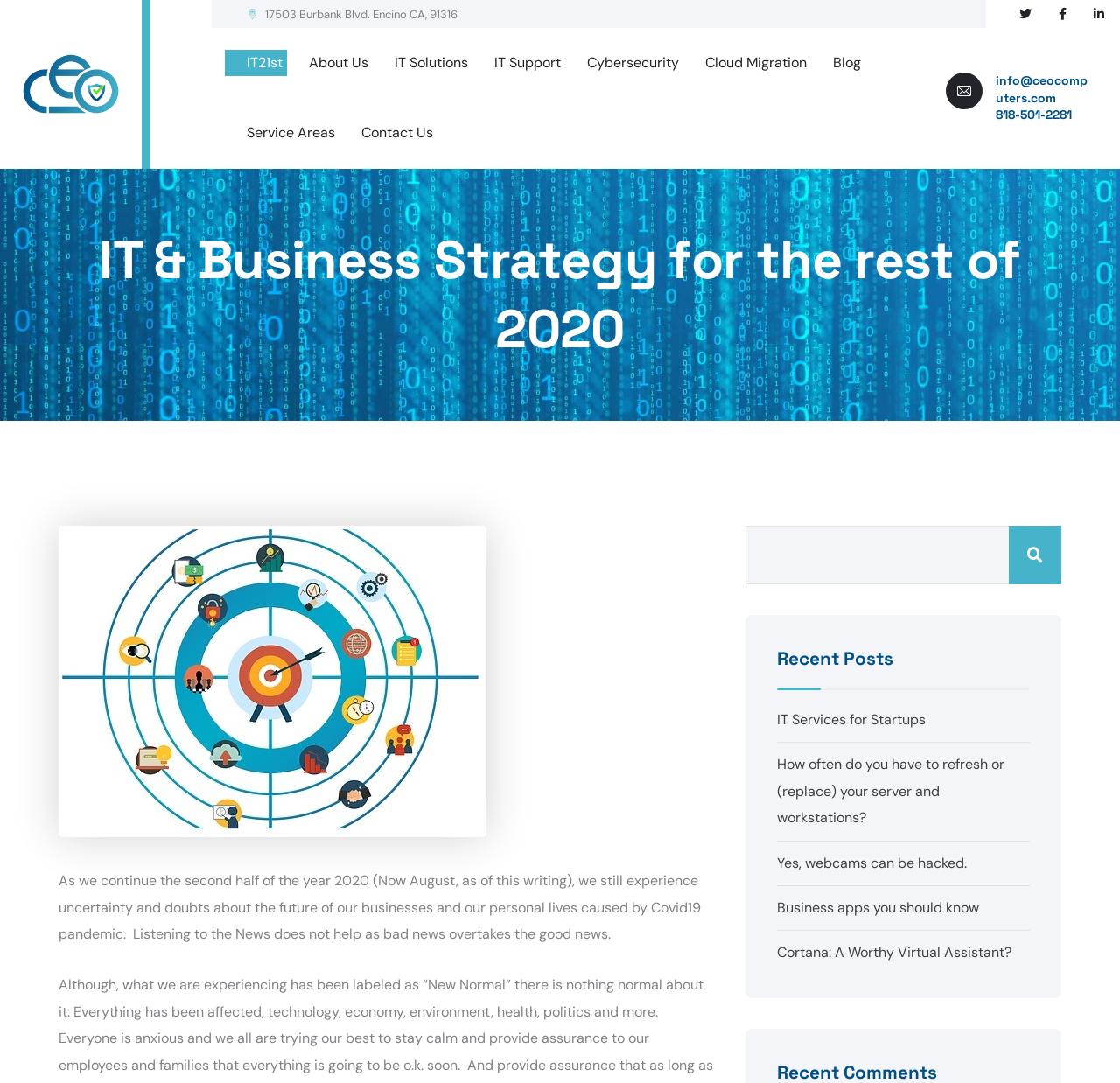Determine the bounding box coordinates for the clickable element to execute this instruction: "Contact the company through email or phone". Provide the coordinates as four float numbers between 0 and 1, i.e., [left, top, right, bottom].

[0.889, 0.067, 0.972, 0.115]